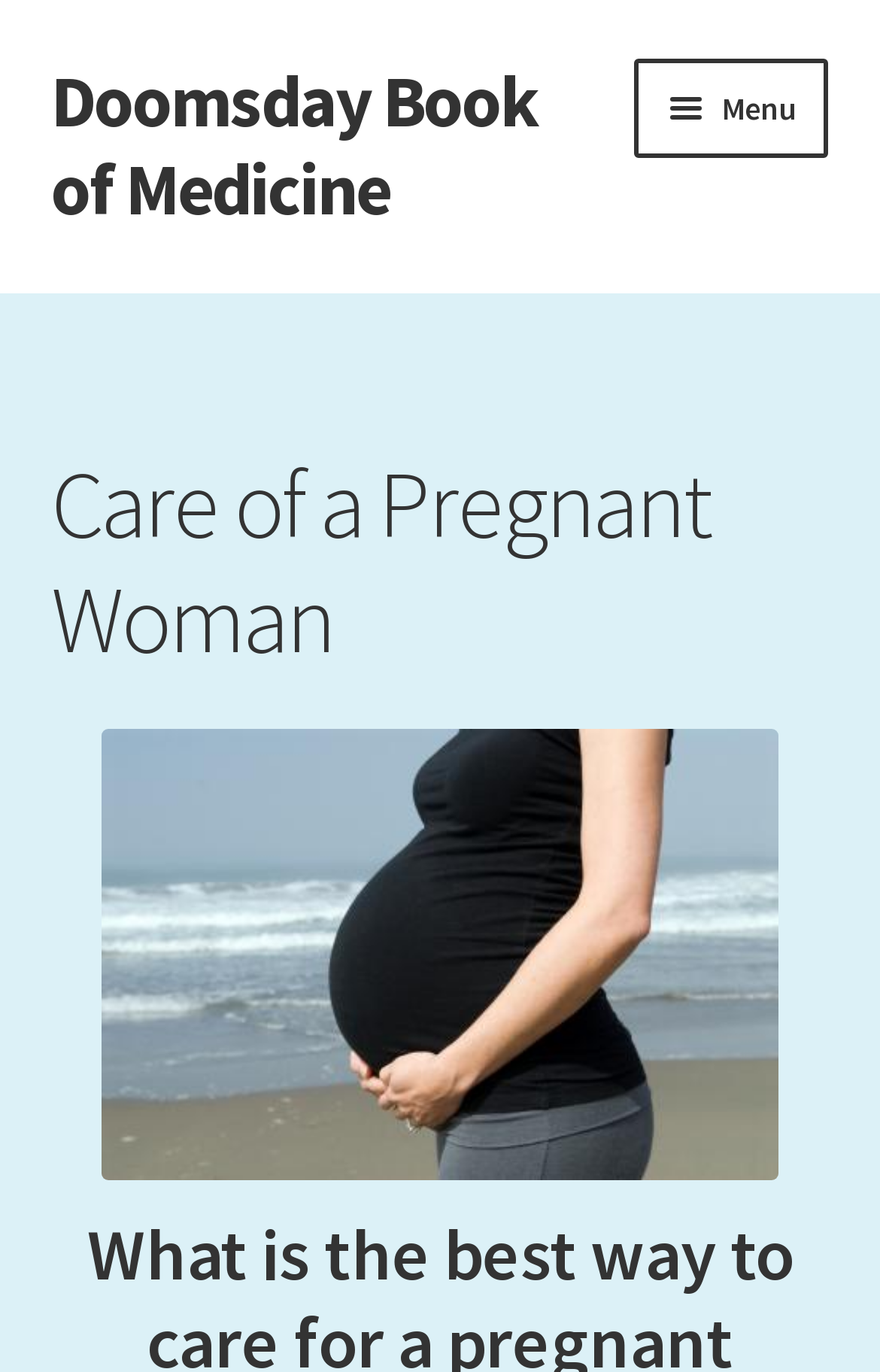Determine the primary headline of the webpage.

Care of a Pregnant Woman